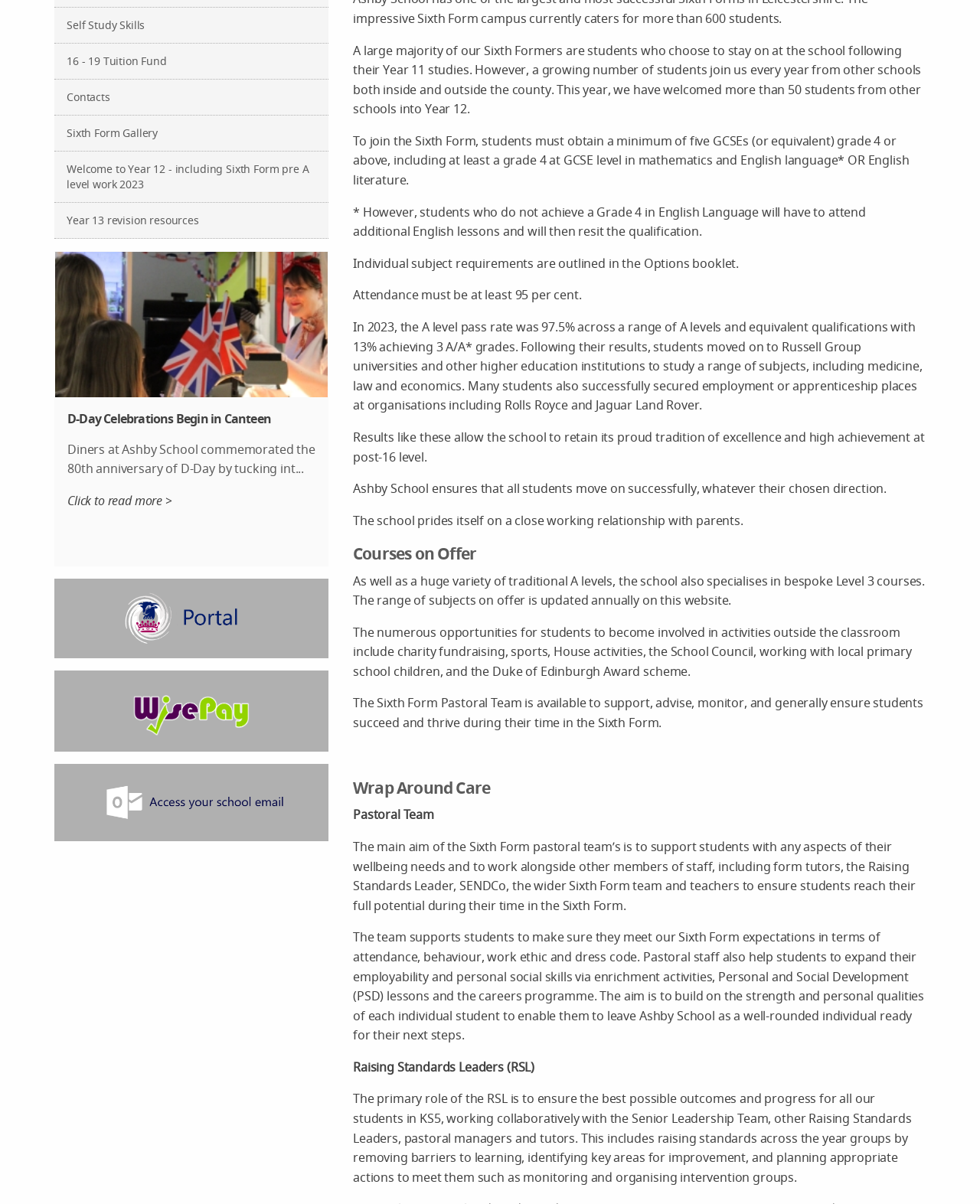Using the provided element description, identify the bounding box coordinates as (top-left x, top-left y, bottom-right x, bottom-right y). Ensure all values are between 0 and 1. Description: alt="School email"

[0.055, 0.635, 0.335, 0.699]